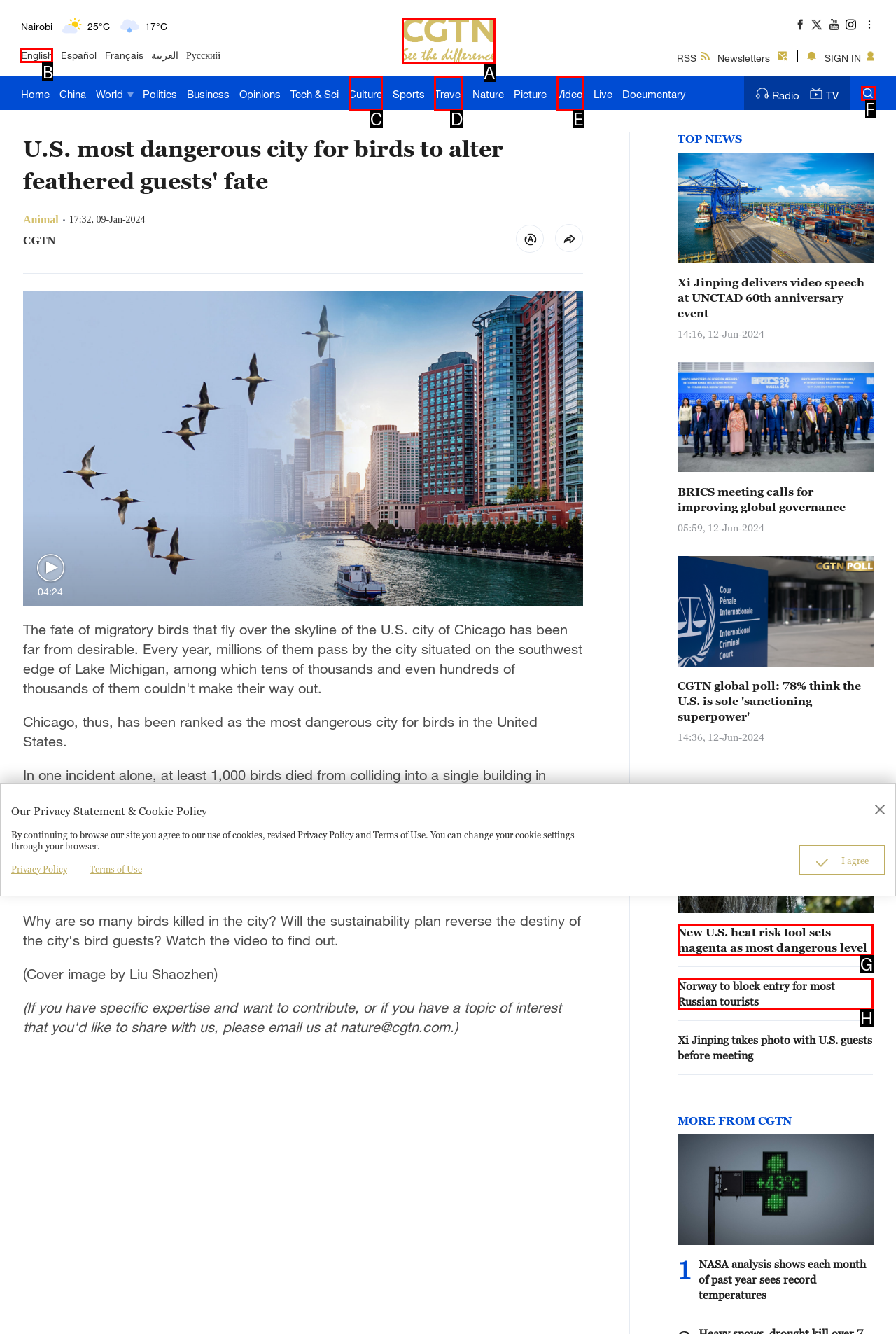Determine the letter of the UI element that you need to click to perform the task: Switch to English language.
Provide your answer with the appropriate option's letter.

B